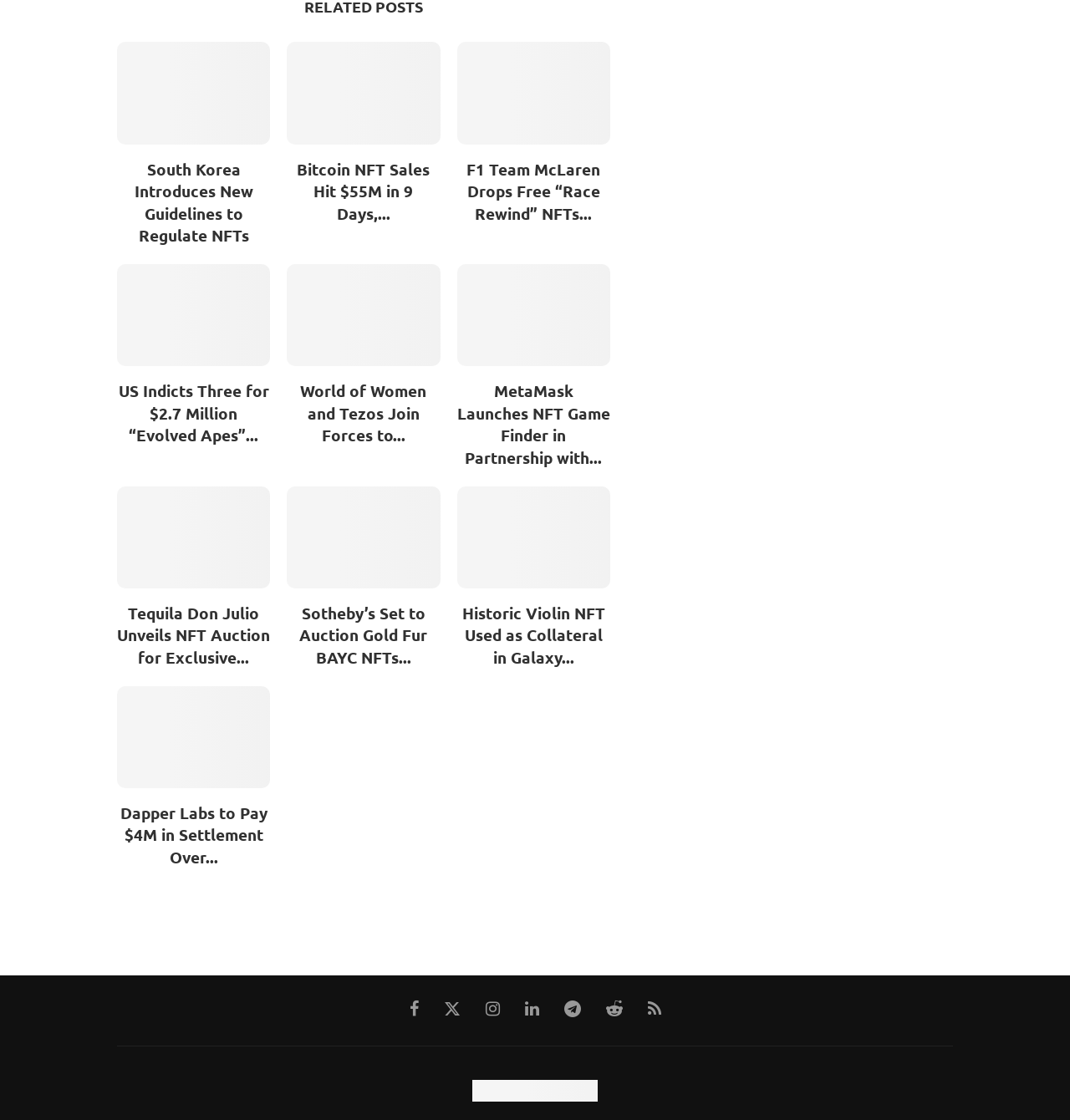How many articles are on the page?
Answer the question with a single word or phrase, referring to the image.

12